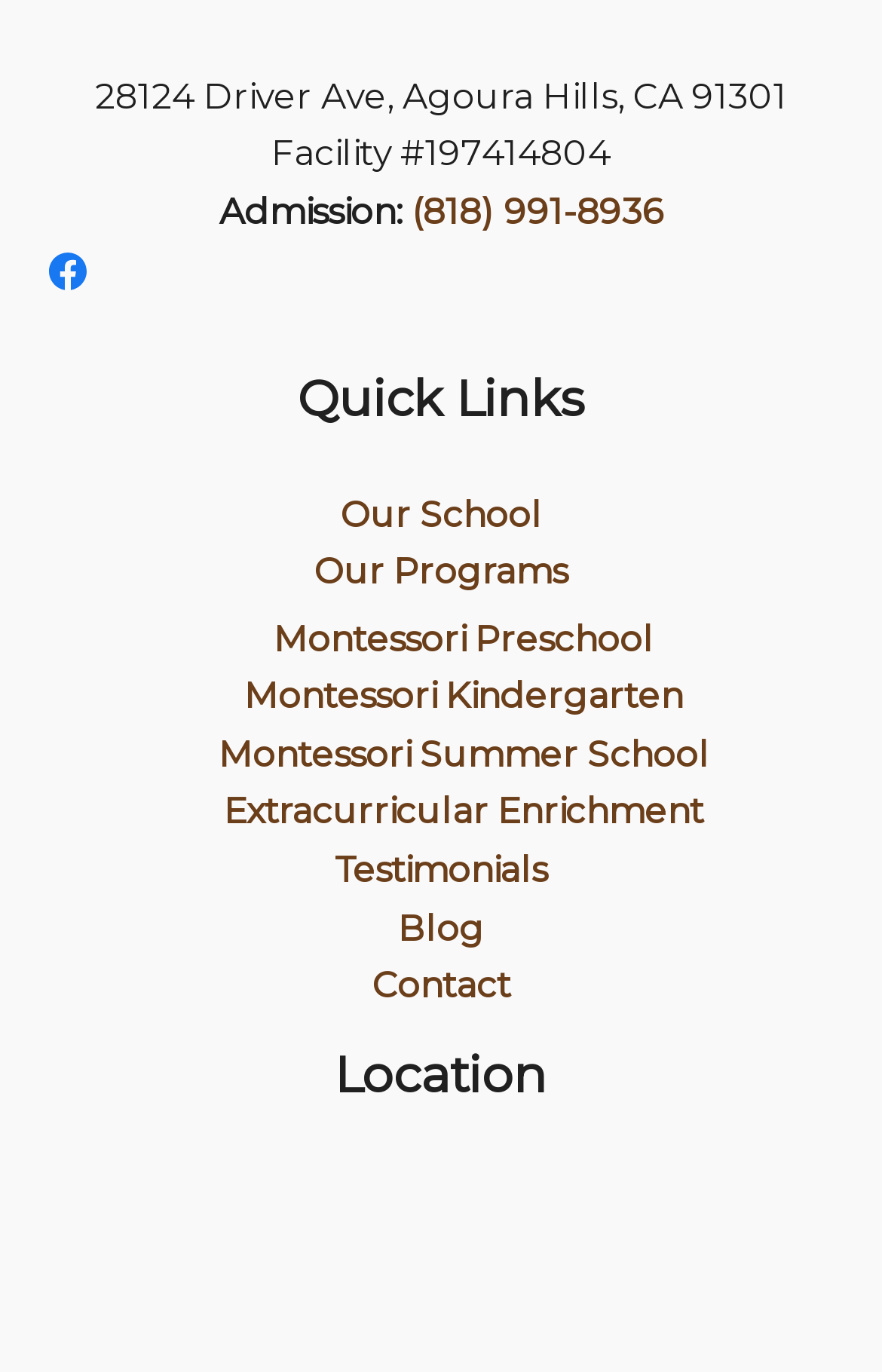What social media platform is linked?
Answer the question with a detailed explanation, including all necessary information.

The social media platform linked can be found at the top of the webpage, which is 'Facebook', indicated by the 'Facebook' link.